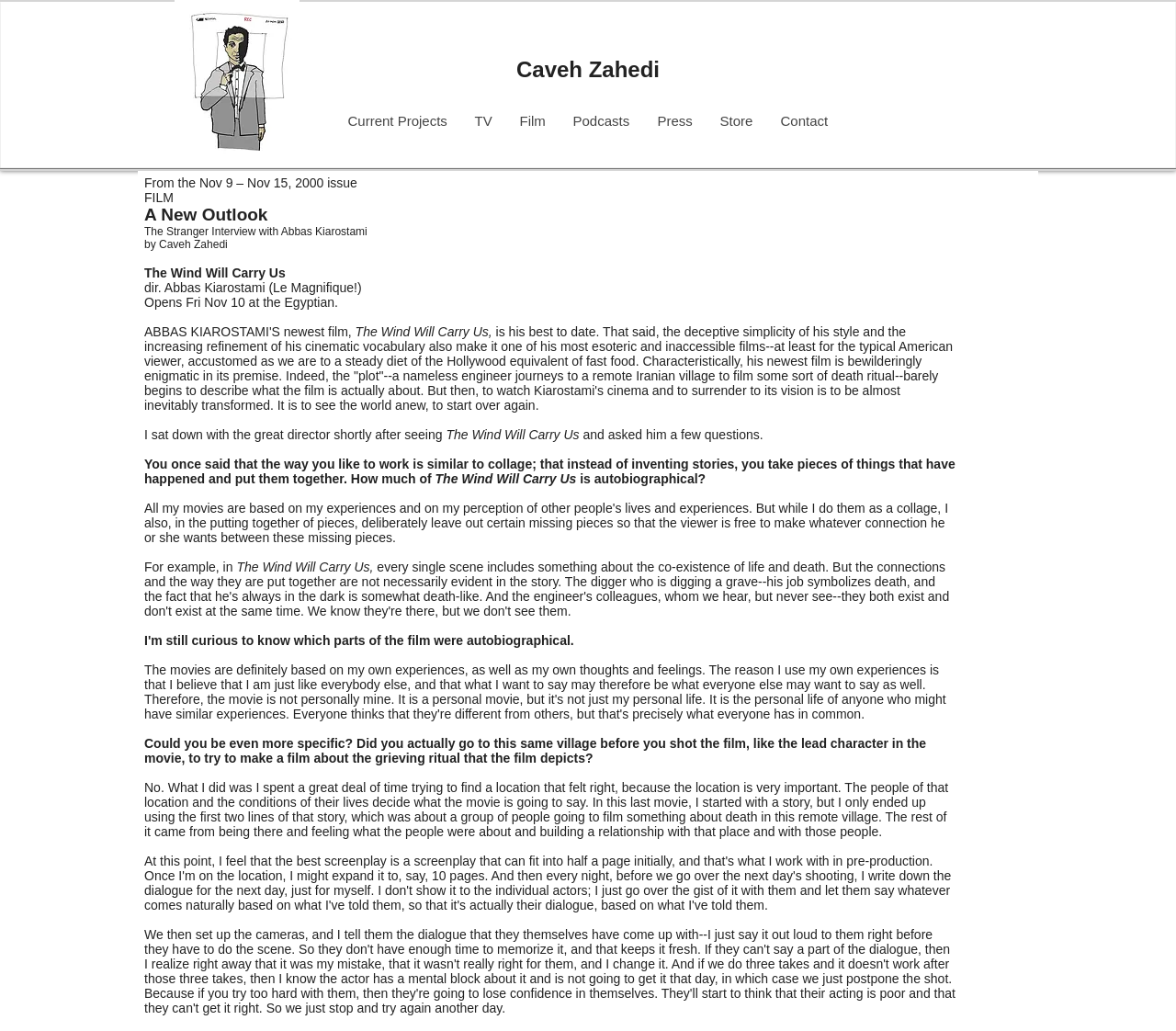Summarize the webpage with a detailed and informative caption.

The webpage is an interview article featuring Abbas Kiarostami, a renowned film director. At the top of the page, there is a navigation menu with seven links: "Current Projects", "TV", "Film", "Podcasts", "Press", "Store", and "Contact". Below the navigation menu, the title "Caveh Zahedi" is prominently displayed.

The main content of the page is an interview between Caveh Zahedi and Abbas Kiarostami. The interview is divided into several sections, with headings and paragraphs of text. The text is dense and spans most of the page, with some sections having multiple paragraphs.

The interview begins with a brief introduction to the film "The Wind Will Carry Us" and its director, Abbas Kiarostami. The conversation then delves into Kiarostami's filmmaking style, with Zahedi asking questions about his approach to storytelling and the autobiographical elements in his films.

Throughout the interview, there are no images or other multimedia elements. The focus is solely on the text, which provides a detailed and in-depth look at Kiarostami's thoughts on filmmaking and his latest film. The overall layout is clean and easy to follow, with clear headings and concise text.